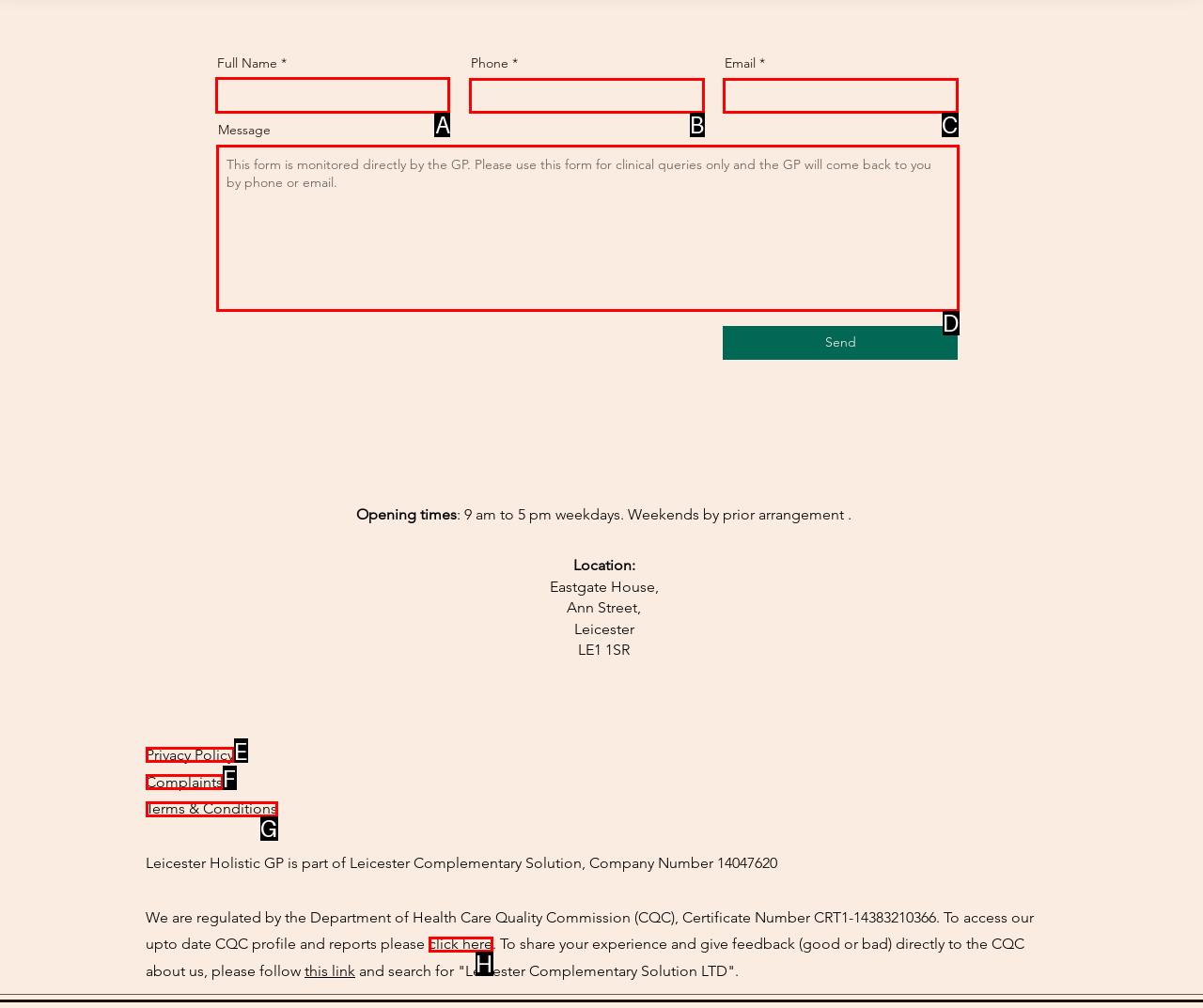Determine which HTML element to click for this task: Enter full name Provide the letter of the selected choice.

A